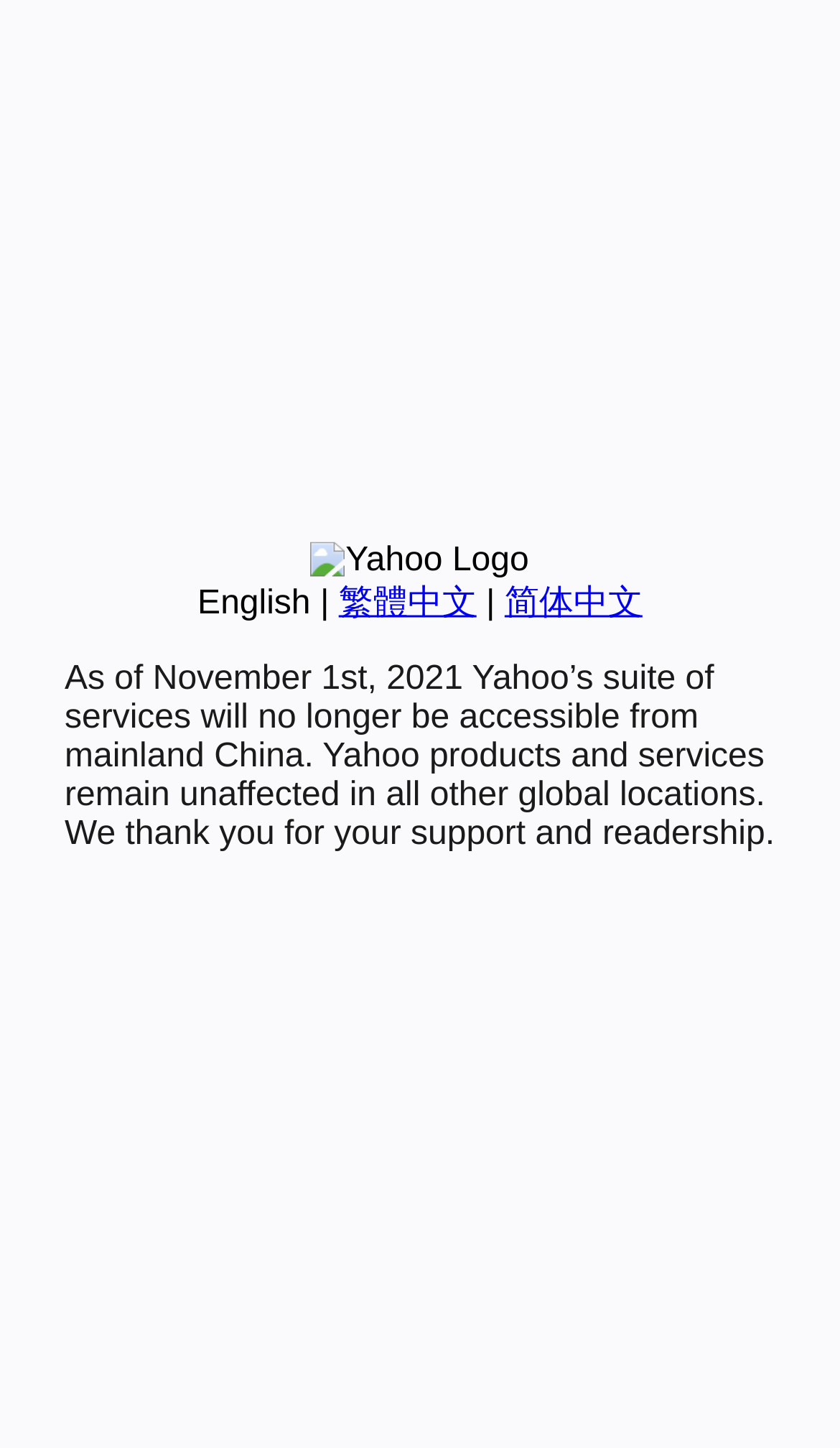Given the webpage screenshot, identify the bounding box of the UI element that matches this description: "简体中文".

[0.601, 0.404, 0.765, 0.429]